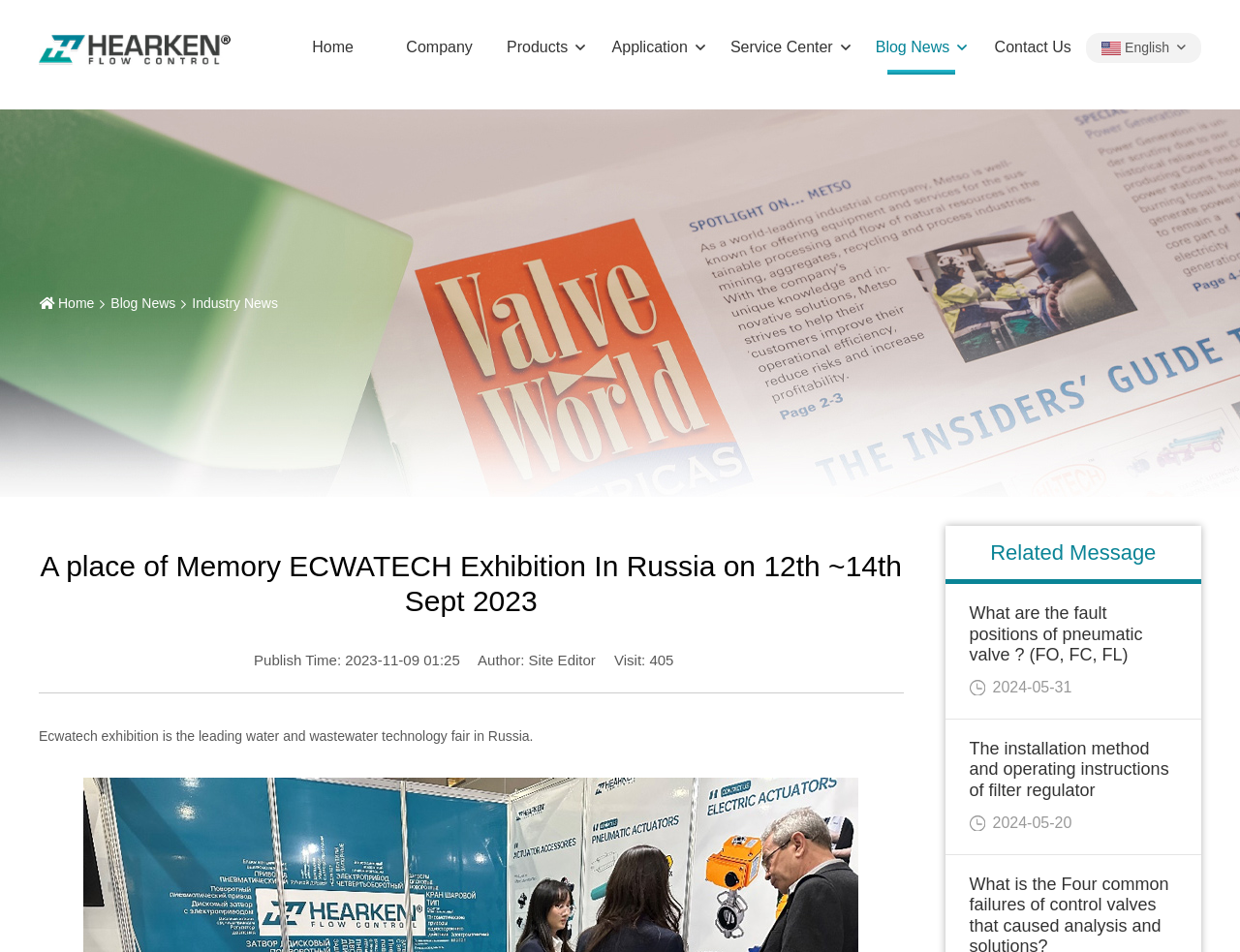What is the topic of the article 'What are the fault positions of pneumatic valve? (FO, FC, FL)'?
Offer a detailed and full explanation in response to the question.

The topic of the article can be inferred from the heading 'What are the fault positions of pneumatic valve? (FO, FC, FL)' which is located in the 'Related Message' section.